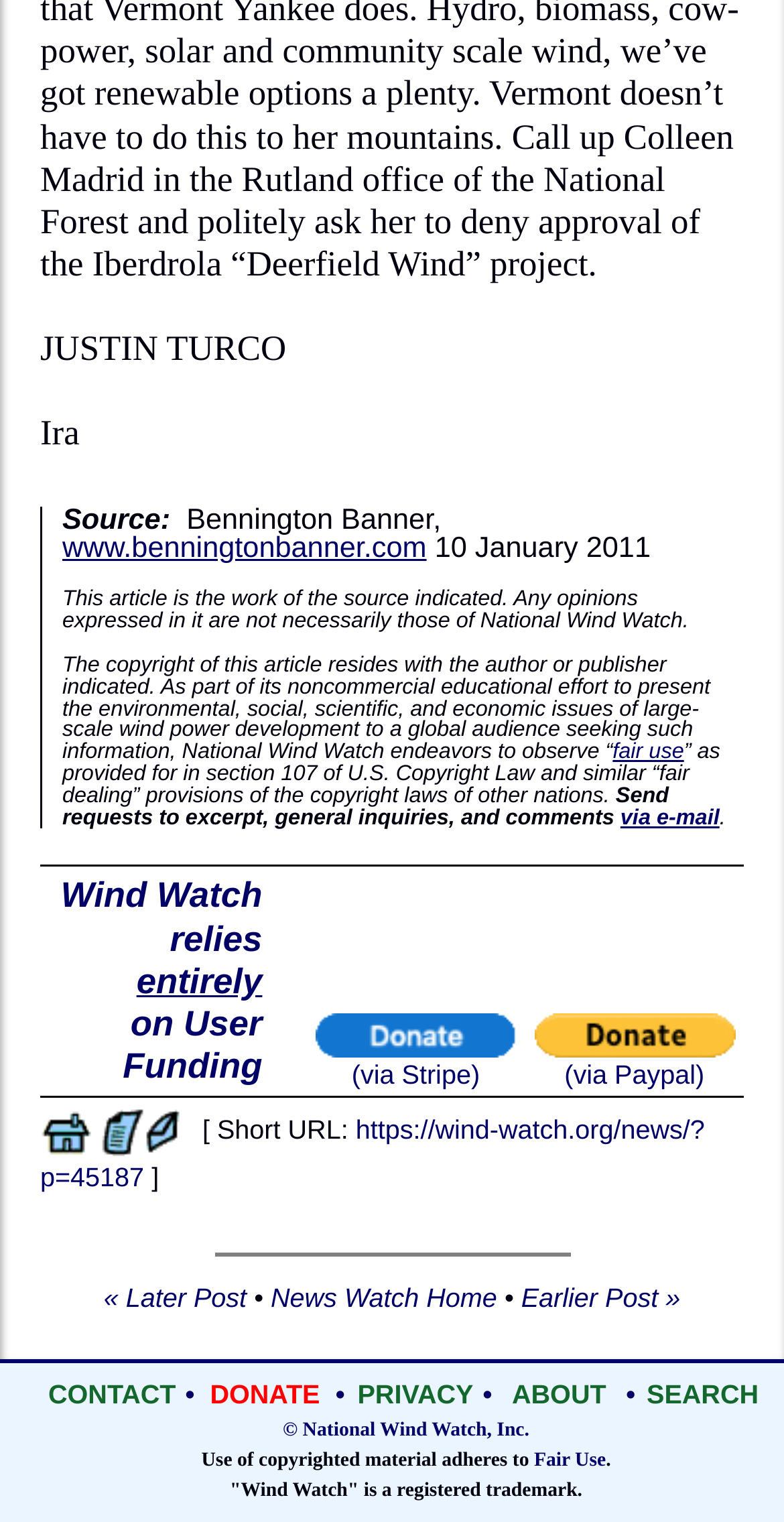Show the bounding box coordinates of the element that should be clicked to complete the task: "Donate via Stripe".

[0.402, 0.673, 0.659, 0.717]